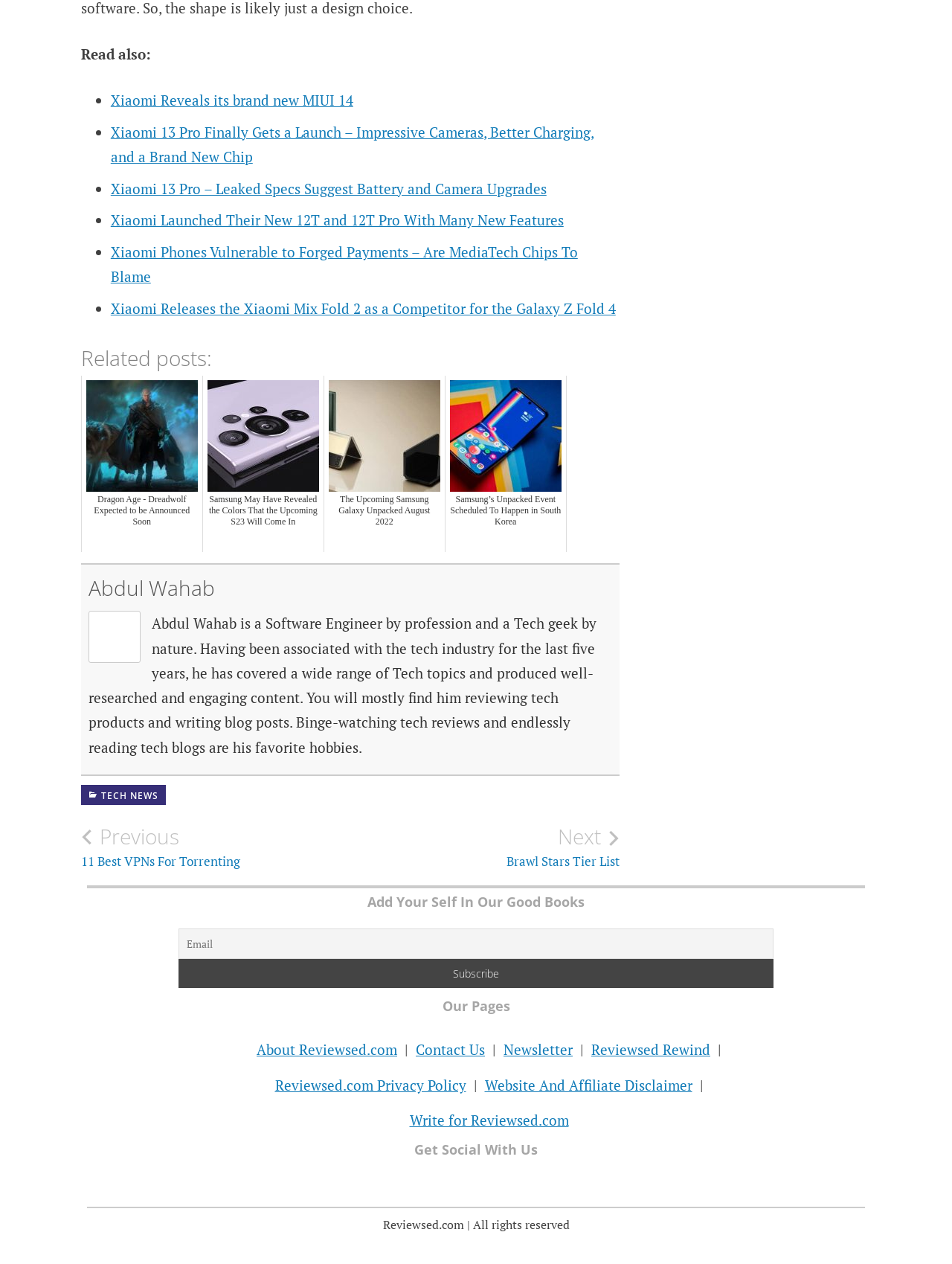Please answer the following query using a single word or phrase: 
How many social media platforms are listed?

5